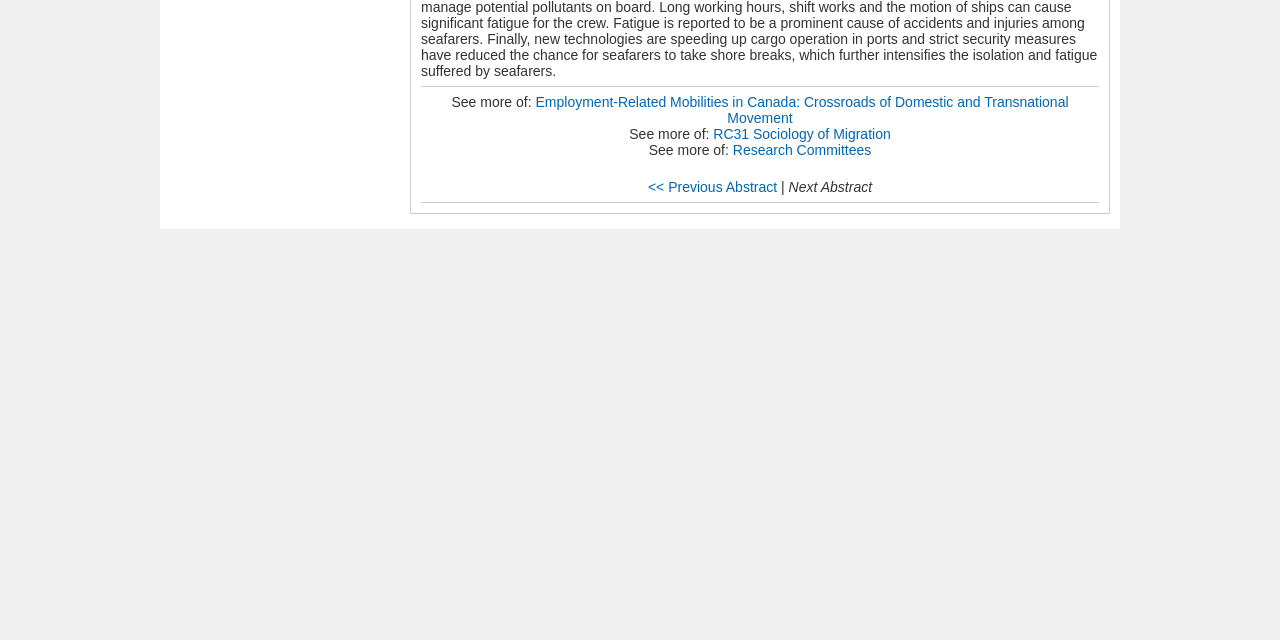Extract the bounding box coordinates of the UI element described by: "<< Previous Abstract". The coordinates should include four float numbers ranging from 0 to 1, e.g., [left, top, right, bottom].

[0.506, 0.28, 0.607, 0.305]